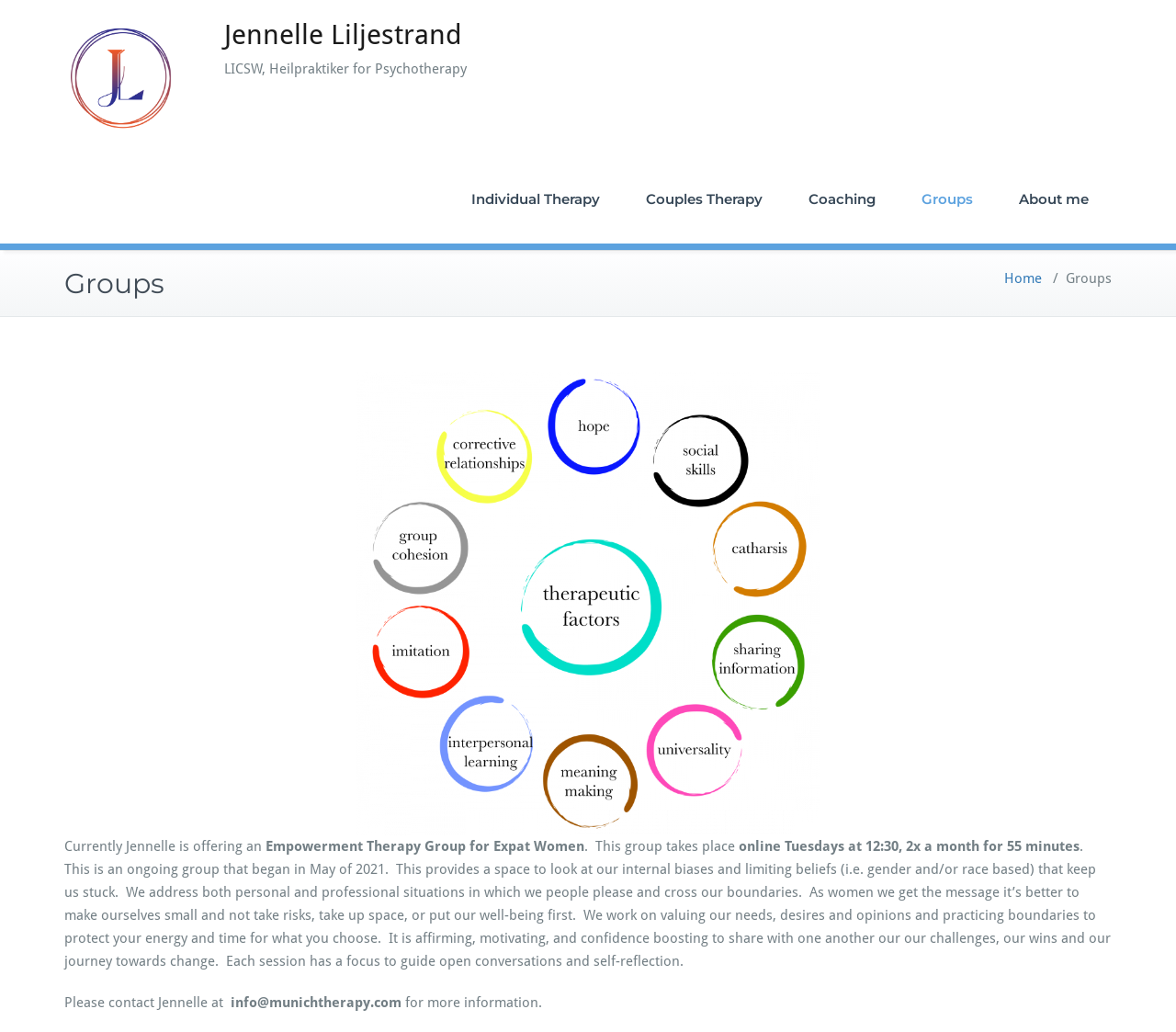What is the purpose of the therapy group?
Based on the screenshot, give a detailed explanation to answer the question.

The webpage explains that the therapy group is a space to look at internal biases and limiting beliefs, such as gender and/or race-based biases, that keep individuals stuck, and to work on valuing their needs, desires, and opinions.